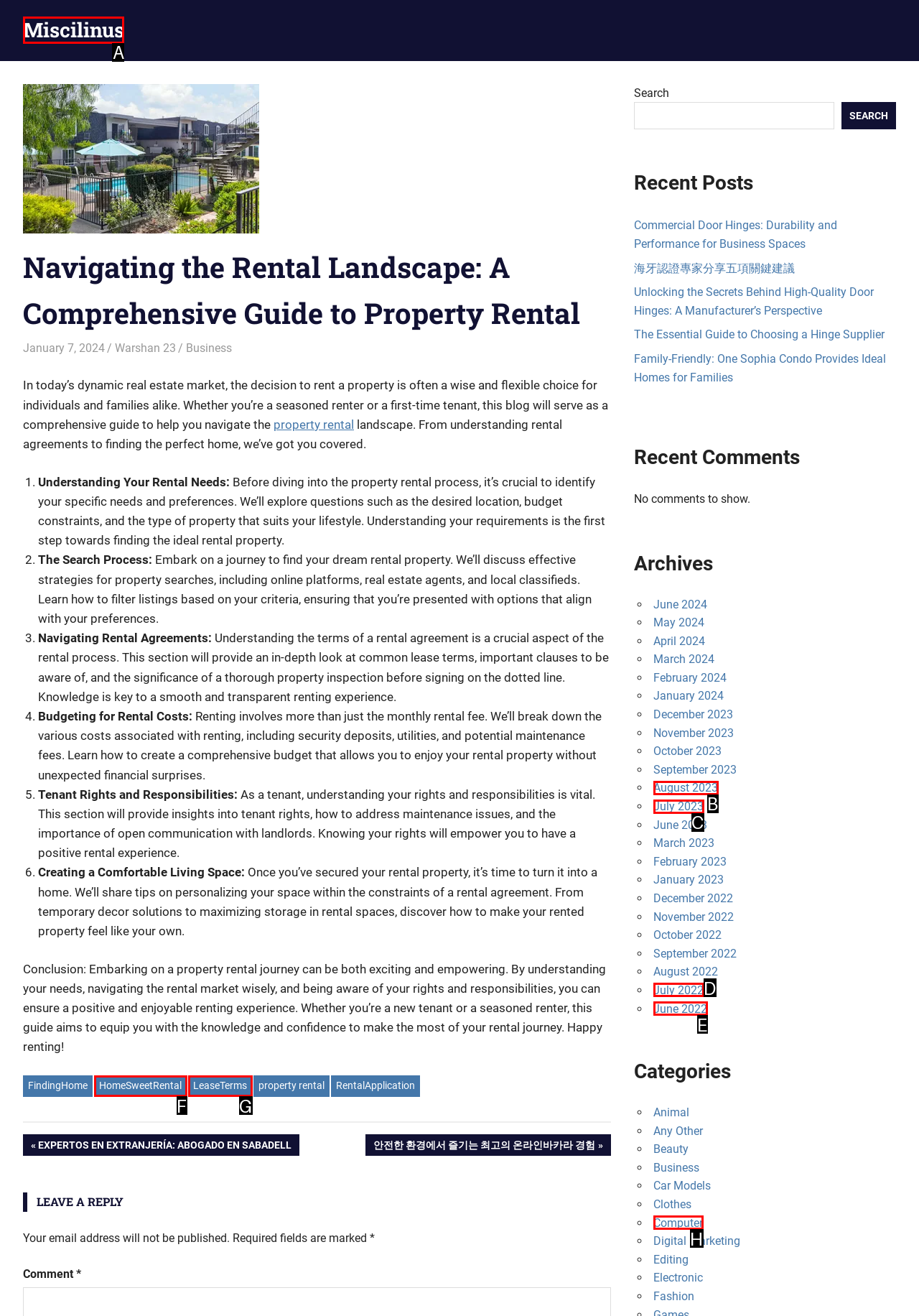Among the marked elements in the screenshot, which letter corresponds to the UI element needed for the task: Click on the 'Miscilinus' link?

A